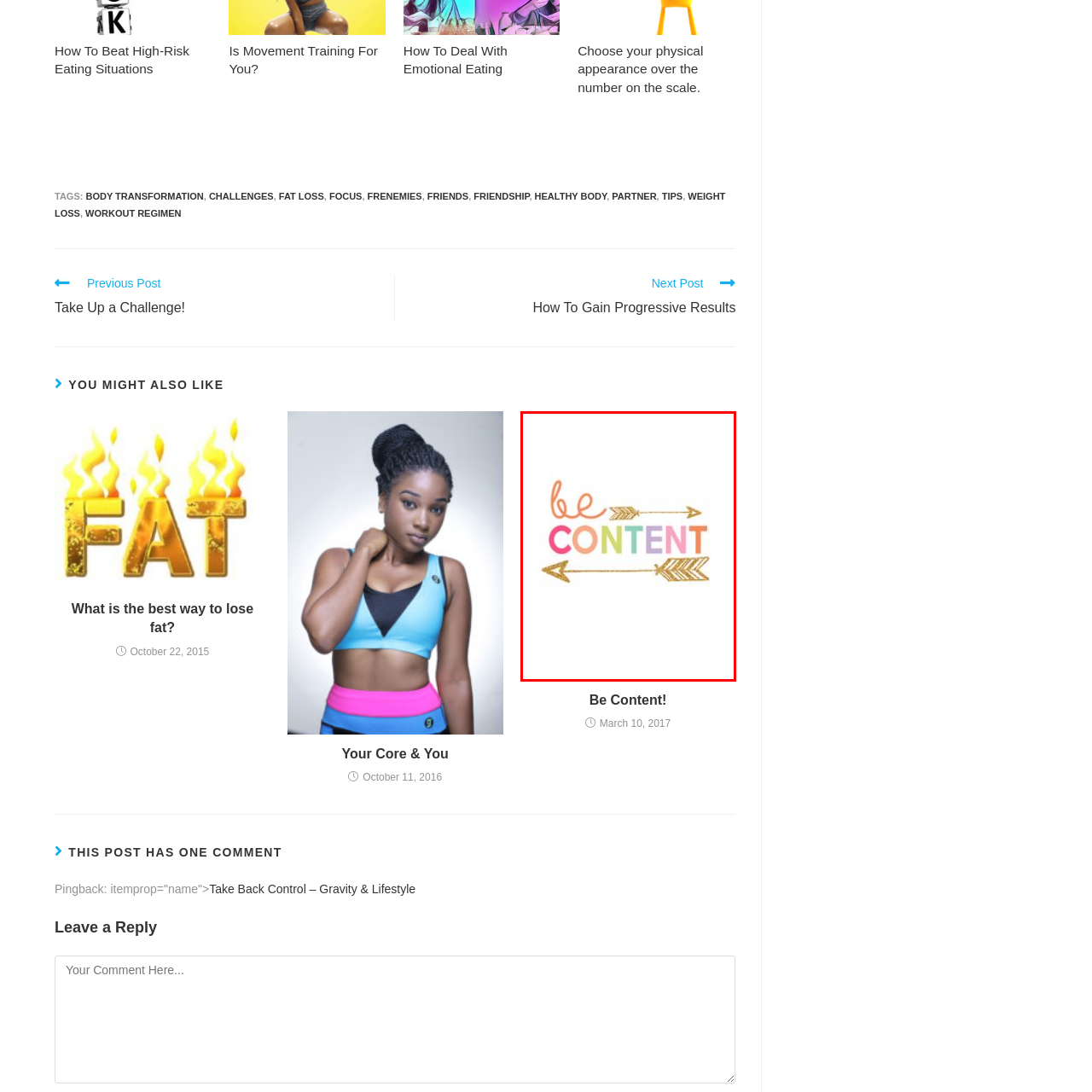Detail the features and elements seen in the red-circled portion of the image.

The image features an inspirational design that boldly proclaims the phrase "Be CONTENT." The text is presented in a playful and colorful style, with the word "Be" in a soft coral hue, and "CONTENT" spanning multiple vibrant colors, including pink, green, and orange. The letters are complemented by two decorative arrows, one pointing to the right and the other to the left, which add a dynamic touch to the design. This visually engaging artwork reflects a positive message about embracing contentment, making it an uplifting piece suitable for various contexts, such as home decor, motivational materials, or social media posts. The overall aesthetic is modern and inviting, encouraging viewers to appreciate the concept of being content in their lives.